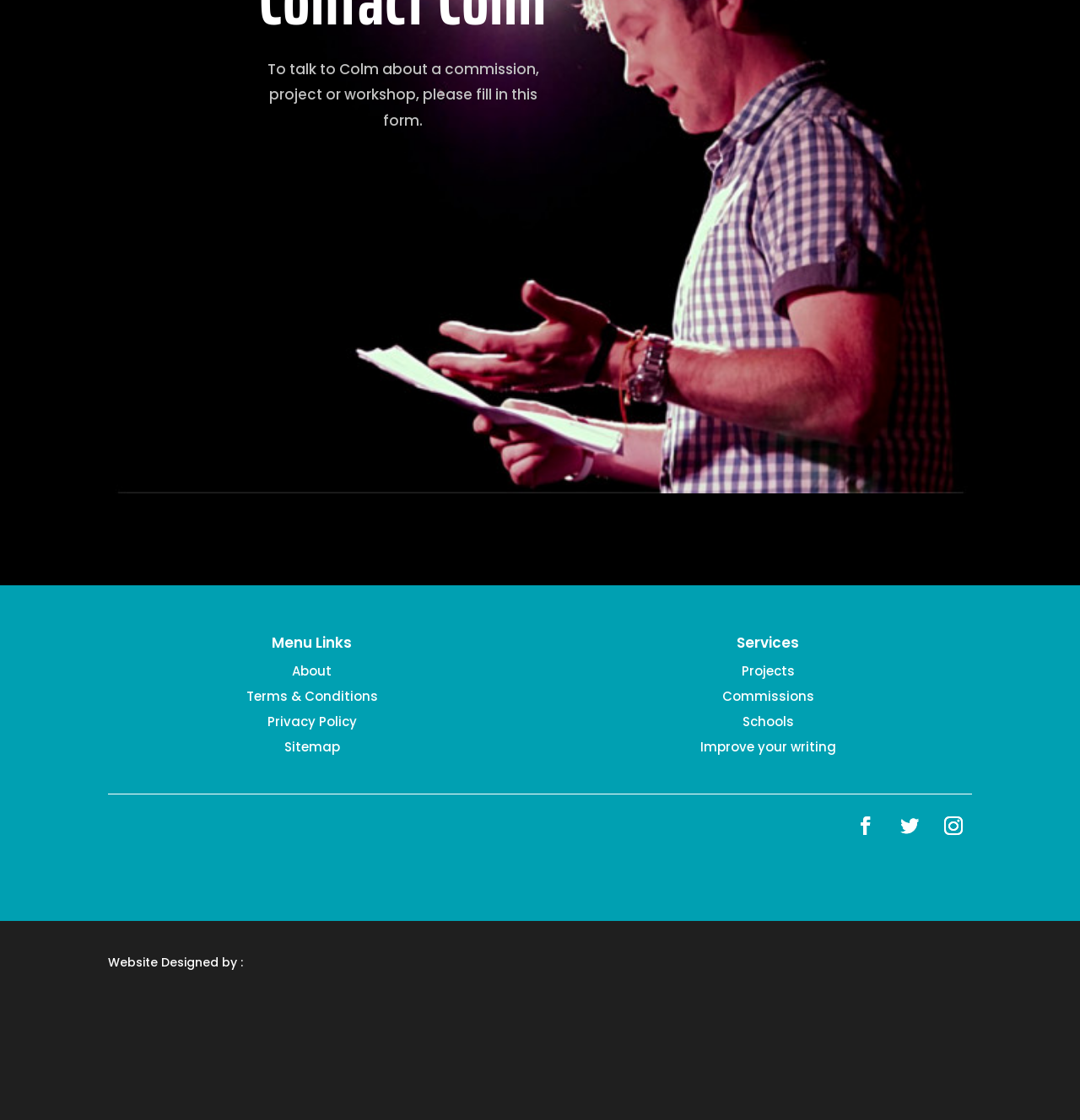Identify the bounding box coordinates of the clickable region required to complete the instruction: "Email Colm at COLMKEEGANPOETRY@GMAIL.COM". The coordinates should be given as four float numbers within the range of 0 and 1, i.e., [left, top, right, bottom].

[0.385, 0.731, 0.615, 0.792]